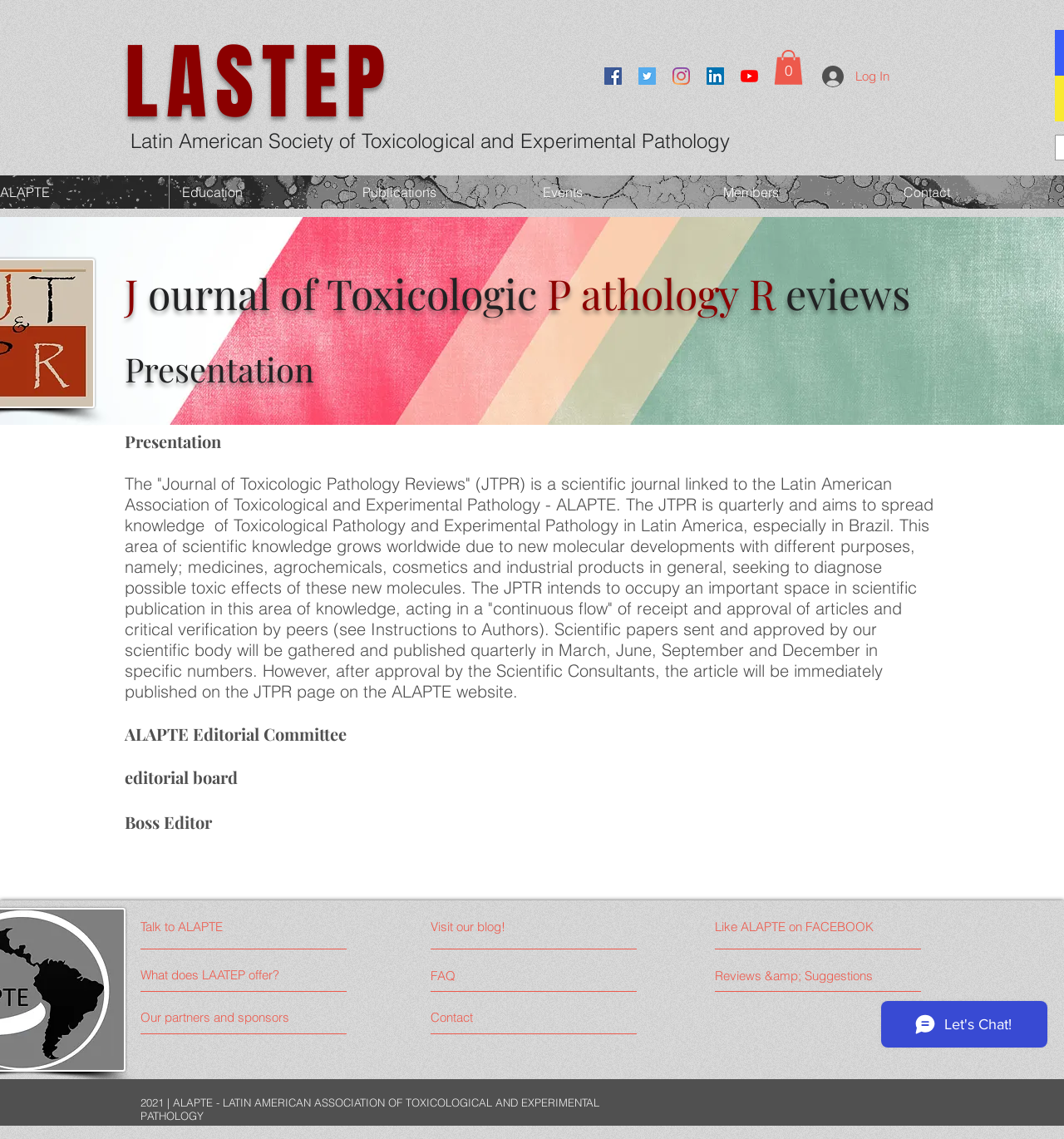Generate a comprehensive caption for the webpage you are viewing.

The webpage is about the Journal of Toxicologic Pathology Reviews (JTPR) and the Latin American Association of Toxicological and Experimental Pathology (ALAPTE). At the top, there are two headings: "LASTEP" and "Latin American Society of Toxicological and Experimental Pathology". Below these headings, there is a social bar with links to Facebook, Twitter, Instagram, LinkedIn, and YouTube, each represented by an icon.

To the right of the social bar, there is a cart button with 0 items and a login button. Above these buttons, there are links to "Education", "Publications", "Events", and "Members".

The main content of the page is divided into two sections. The top section features an image of candy stripes, followed by two headings: "Journal of Toxicologic Pathology Reviews" and "Presentation". Below these headings, there is a long paragraph describing the journal's purpose and scope.

The second section of the main content features several static text elements, including "ALAPTE Editorial Committee", "Editorial Board", and "Boss Editor". These elements are arranged vertically, with the "Boss Editor" element at the bottom.

At the bottom of the page, there is a content information section with an iframe for Wix Chat. Below the iframe, there are several links, including "Talk to ALAPTE", "Visit our blog!", "Like ALAPTE on FACEBOOK", "What does LAATEP offer?", "Our partners and sponsors", "FAQ", "Reviews & Suggestions", and "Contact". The page ends with a copyright notice for 2021 ALAPTE.